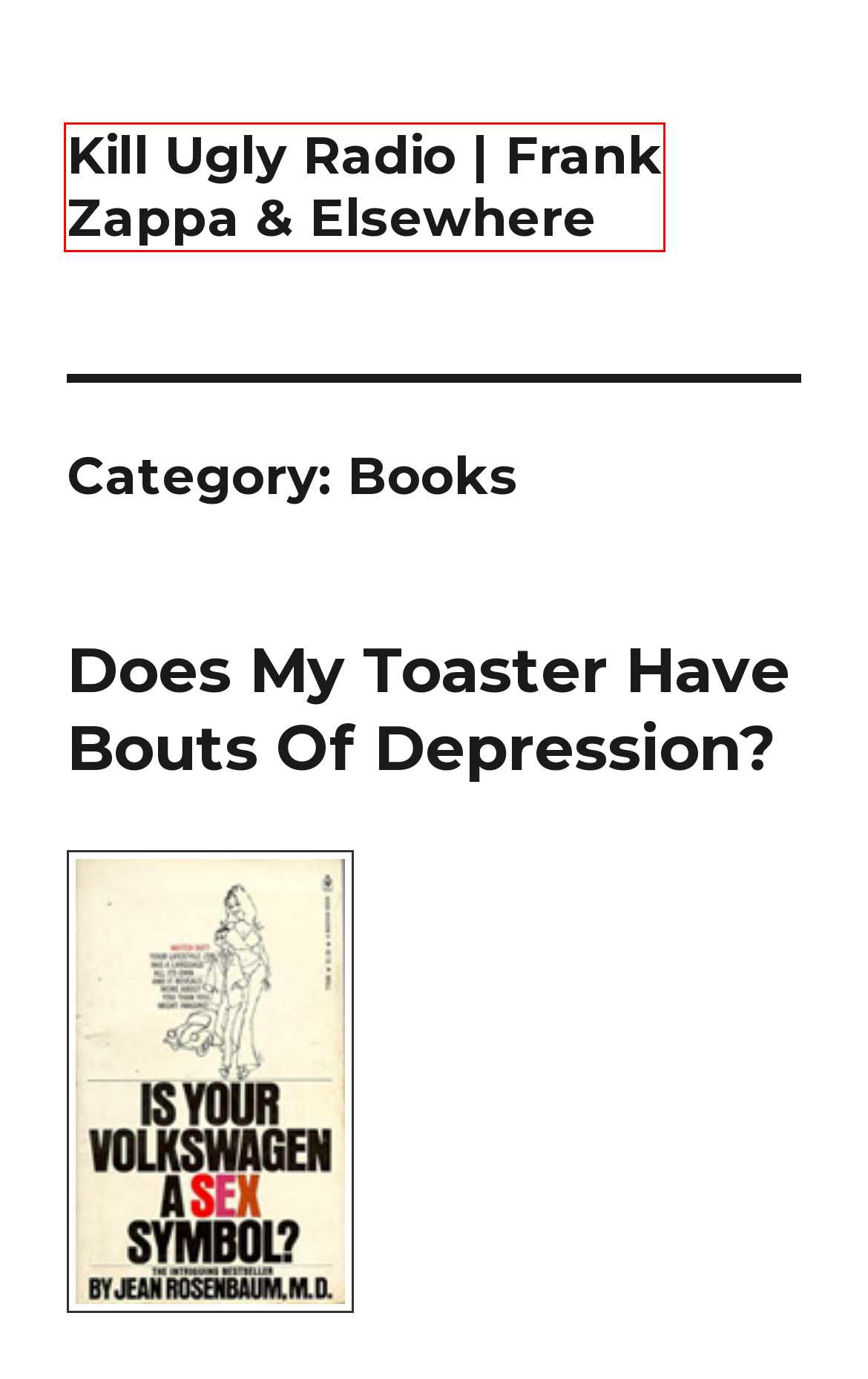You have received a screenshot of a webpage with a red bounding box indicating a UI element. Please determine the most fitting webpage description that matches the new webpage after clicking on the indicated element. The choices are:
A. Kill Ugly Radio | Frank Zappa & Elsewhere – Frank Zappa news, weird links, lumpy gravy. Wanna bun?
B. Pop Cult – Kill Ugly Radio | Frank Zappa & Elsewhere
C. Nope. Can’t. – Kill Ugly Radio | Frank Zappa & Elsewhere
D. Orwell Today
E. Taboo! – Kill Ugly Radio | Frank Zappa & Elsewhere
F. HOUDINI NATION - Edited by Tommi Brem
G. Does My Toaster Have Bouts Of Depression? – Kill Ugly Radio | Frank Zappa & Elsewhere
H. Music – Kill Ugly Radio | Frank Zappa & Elsewhere

A